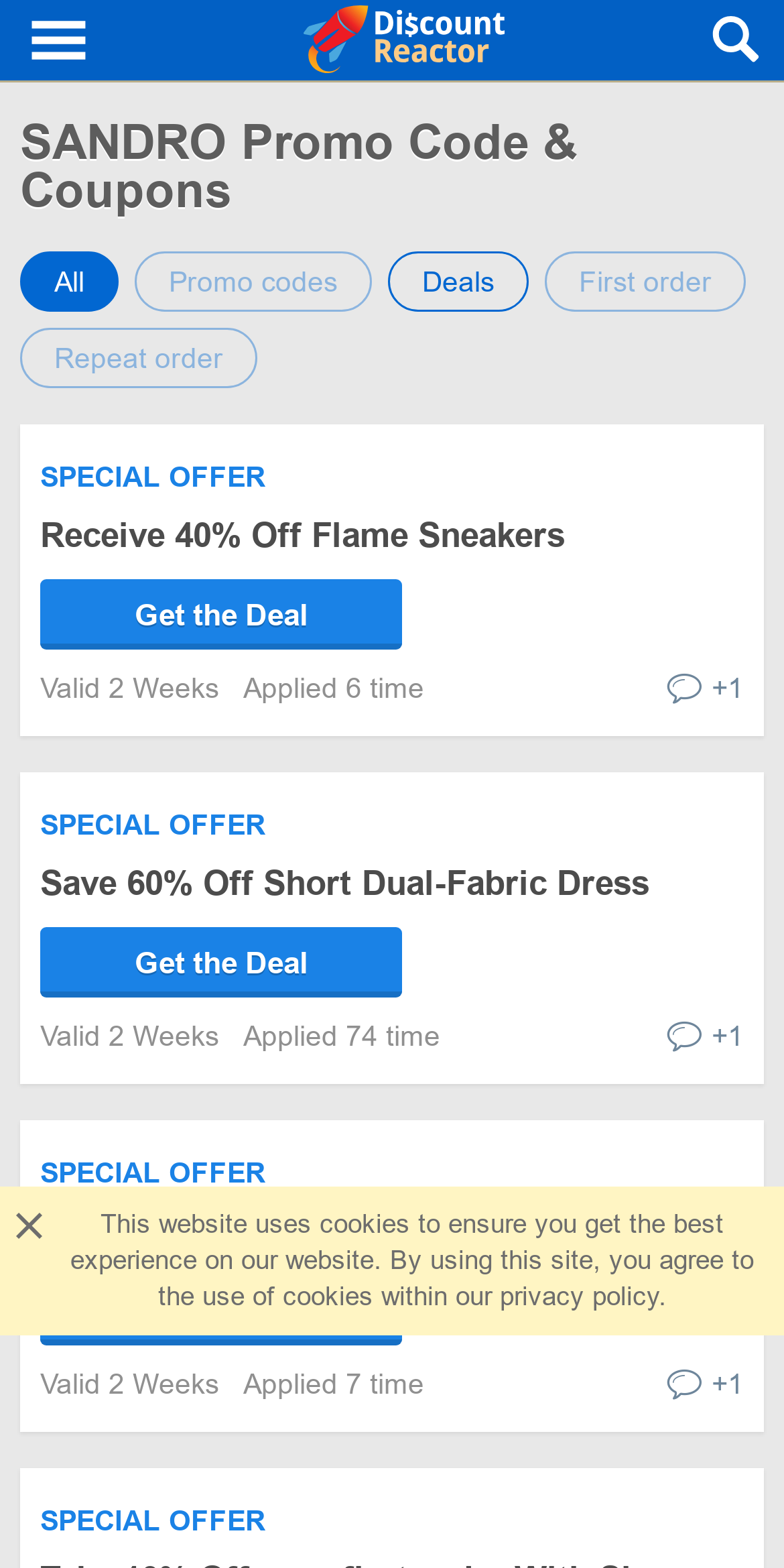From the details in the image, provide a thorough response to the question: What is the purpose of the 'Get the Deal' button?

Based on the webpage, I can see that the 'Get the Deal' button is present next to each promo code, which suggests that users need to click on this button to avail the promo code and get the discount on their purchase.